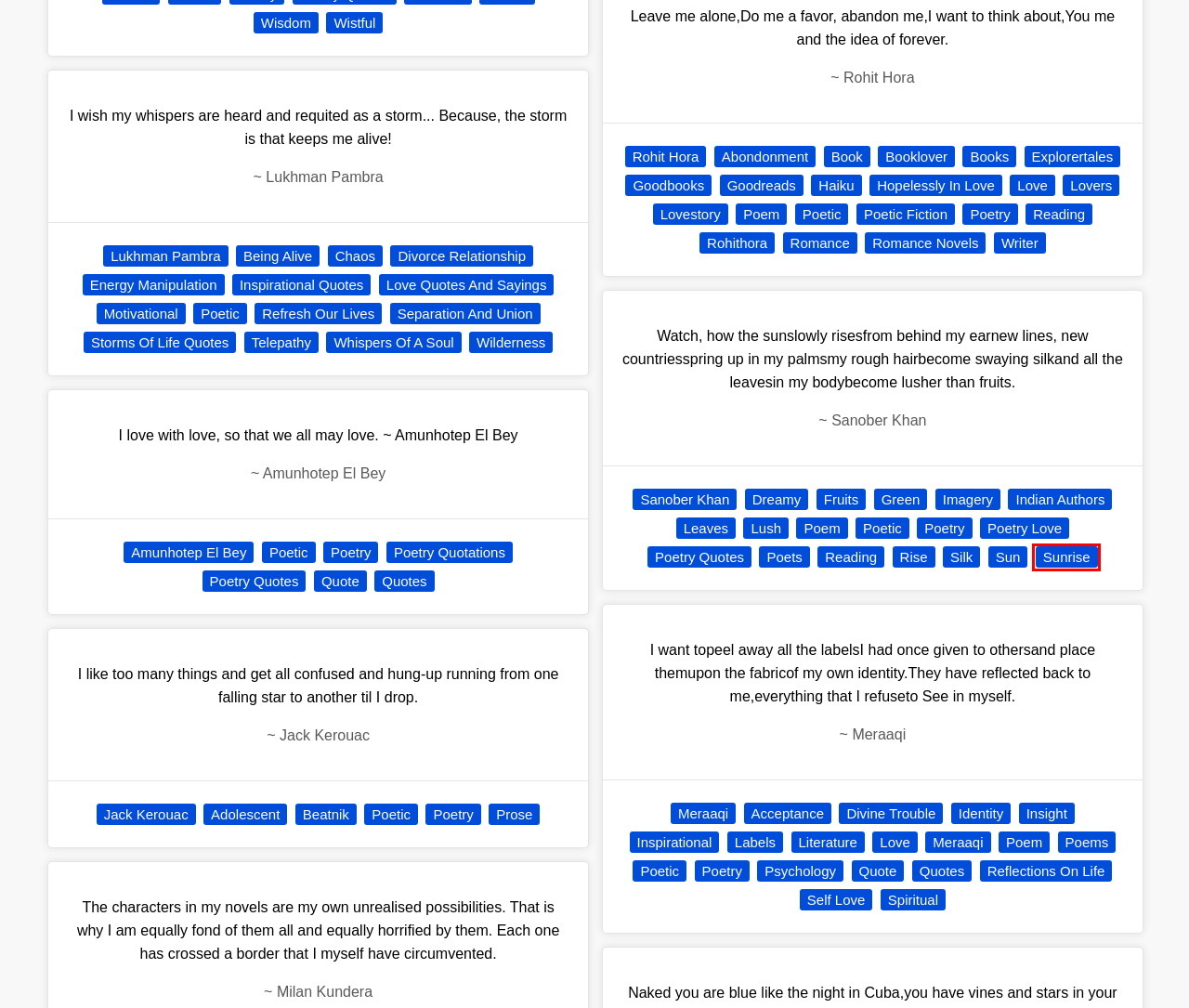Analyze the screenshot of a webpage featuring a red rectangle around an element. Pick the description that best fits the new webpage after interacting with the element inside the red bounding box. Here are the candidates:
A. Chaos Quotes | ClassyQuote
B. Sunrise Quotes | ClassyQuote
C. Love Quotes And Sayings Quotes | ClassyQuote
D. Literature Quotes | ClassyQuote
E. Adolescent Quotes | ClassyQuote
F. Lovestory Quotes | ClassyQuote
G. Reading Quotes | ClassyQuote
H. Wistful Quotes | ClassyQuote

B